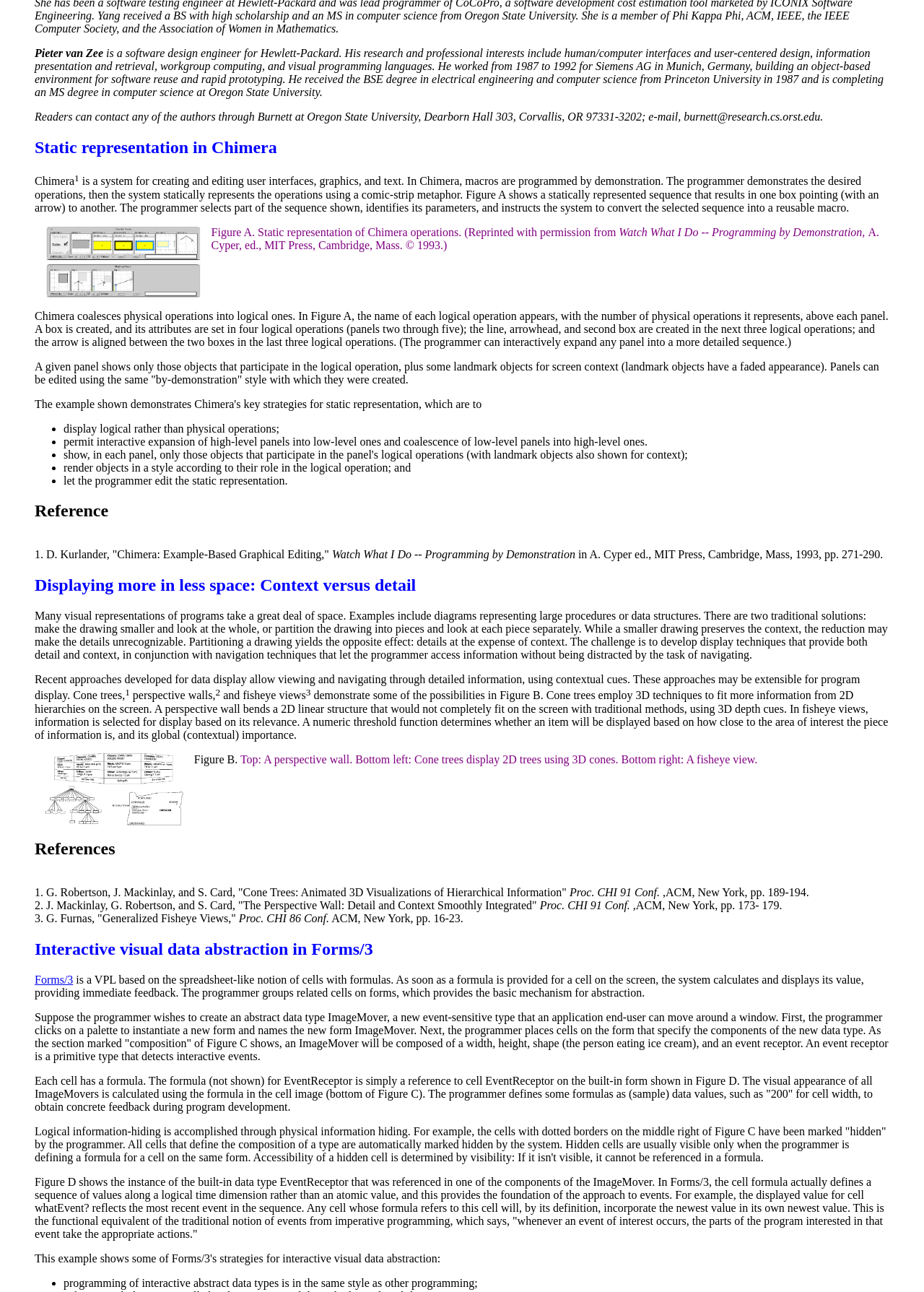Using the element description Static representation in Chimera, predict the bounding box coordinates for the UI element. Provide the coordinates in (top-left x, top-left y, bottom-right x, bottom-right y) format with values ranging from 0 to 1.

[0.038, 0.107, 0.3, 0.121]